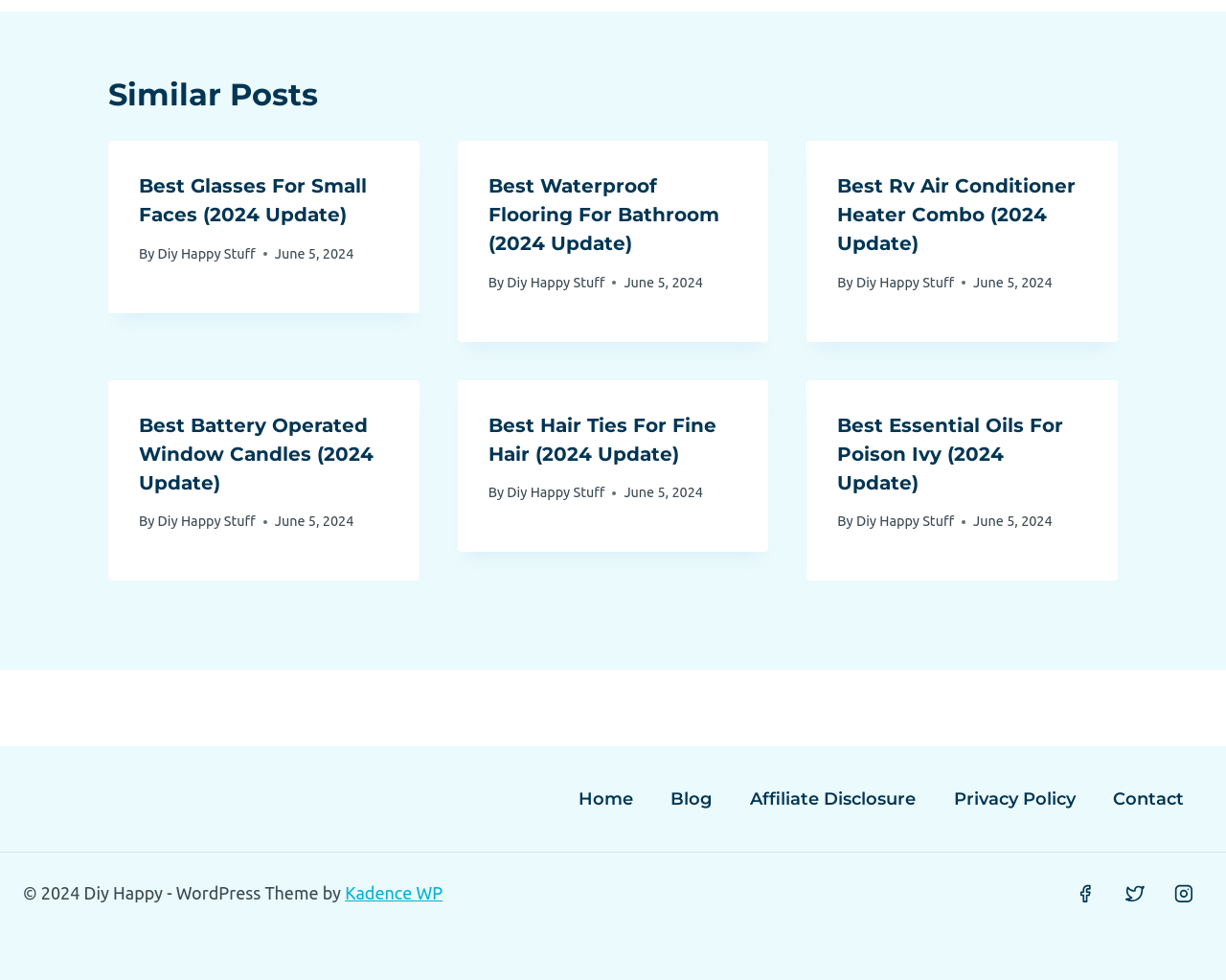Please locate the bounding box coordinates of the element's region that needs to be clicked to follow the instruction: "Click on 'Best Glasses For Small Faces (2024 Update)'". The bounding box coordinates should be provided as four float numbers between 0 and 1, i.e., [left, top, right, bottom].

[0.113, 0.225, 0.299, 0.278]